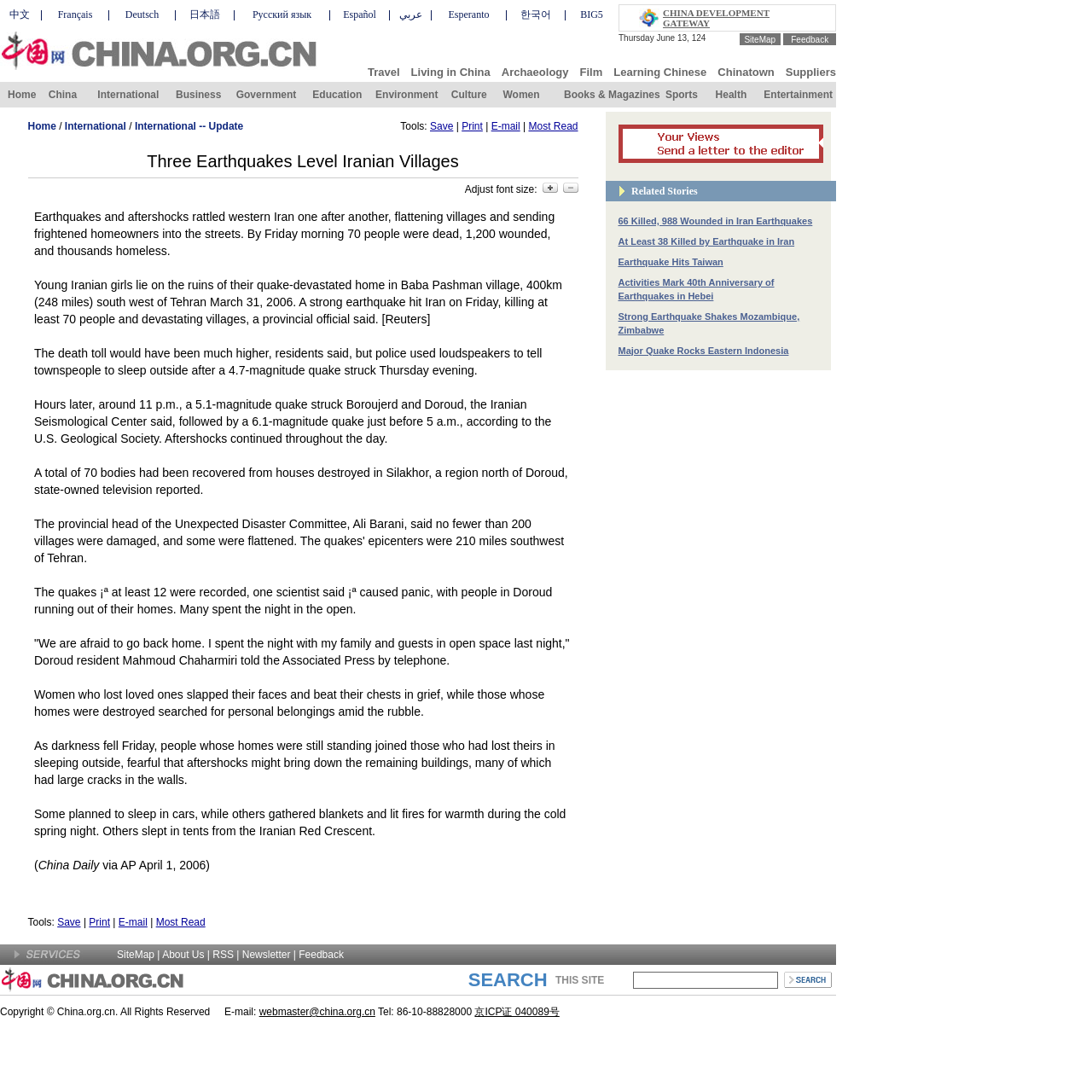Refer to the screenshot and answer the following question in detail:
What is the purpose of the images on the webpage?

The images on the webpage appear to be decorative or illustrative, adding visual appeal to the website and breaking up the text, rather than serving a specific functional purpose.